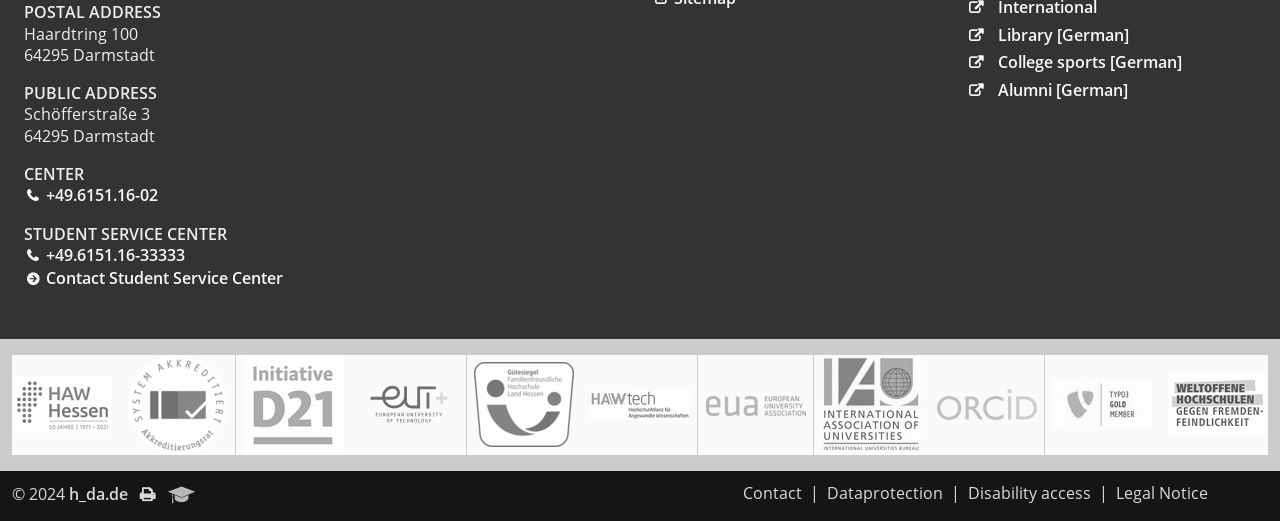Locate the bounding box coordinates of the area where you should click to accomplish the instruction: "view sports page".

None